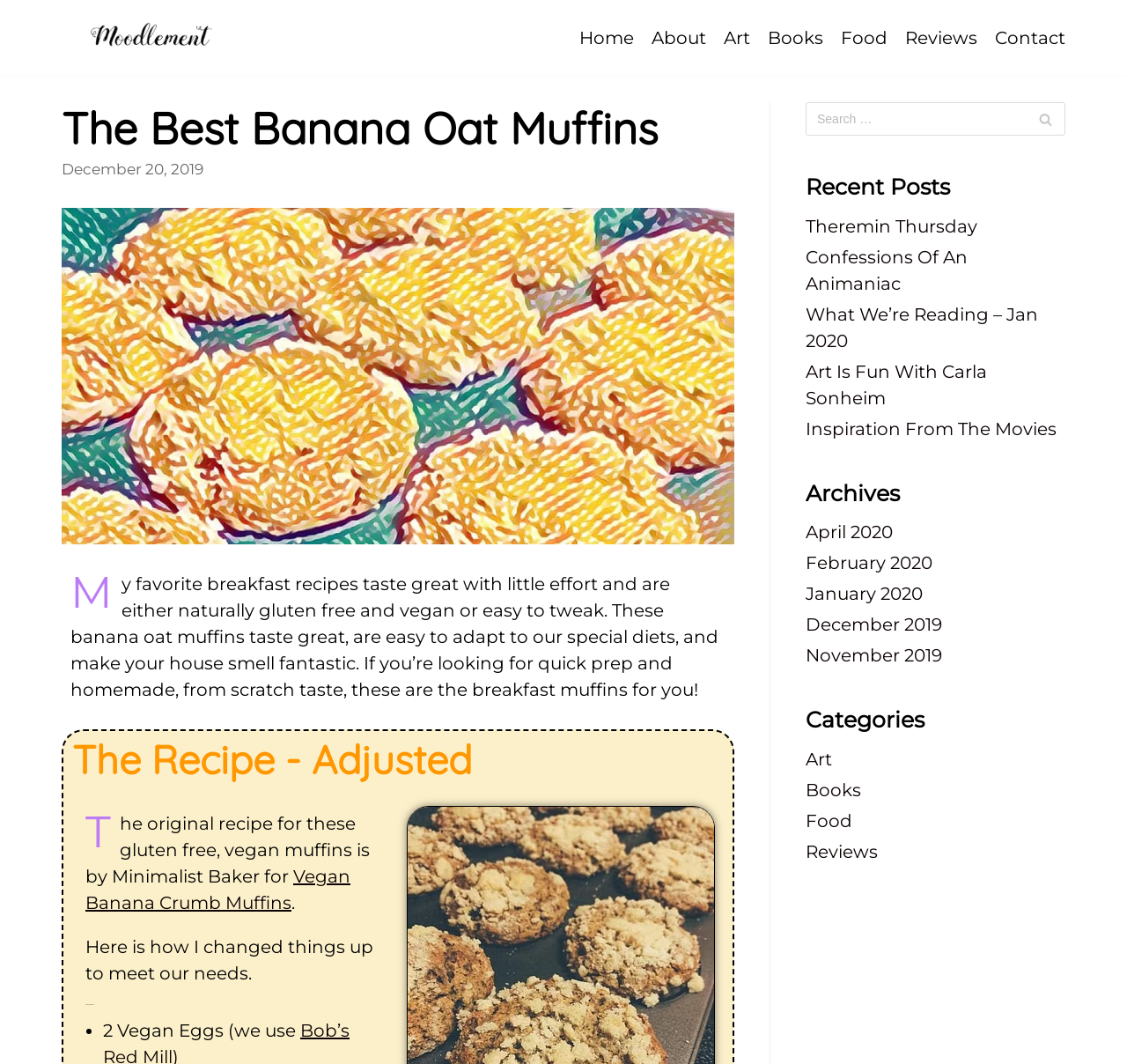Please determine the heading text of this webpage.

The Best Banana Oat Muffins